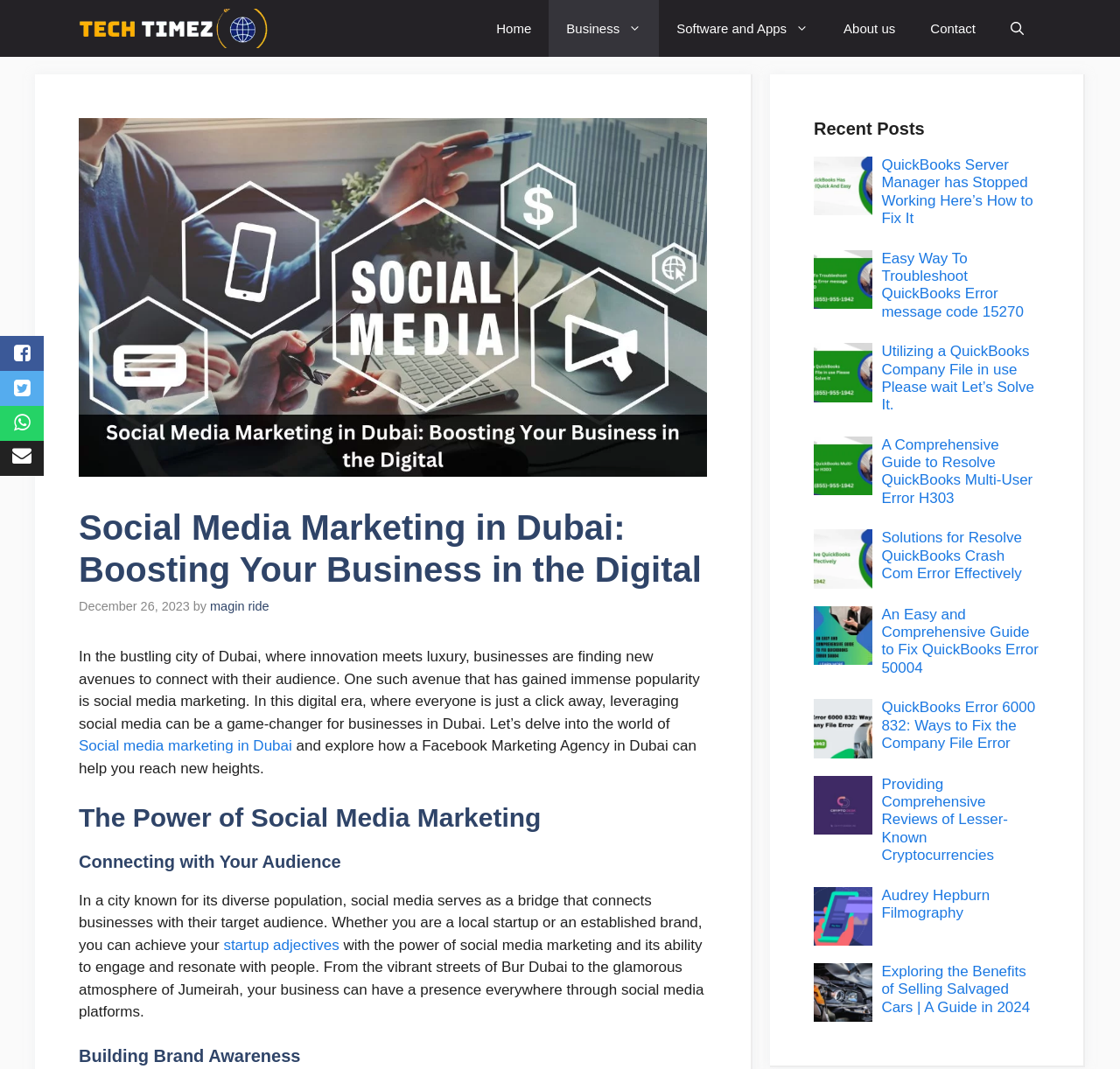What is the purpose of social media marketing?
Utilize the information in the image to give a detailed answer to the question.

According to the webpage, social media marketing serves as a bridge that connects businesses with their target audience, allowing them to engage and resonate with people, and ultimately achieve their business goals.